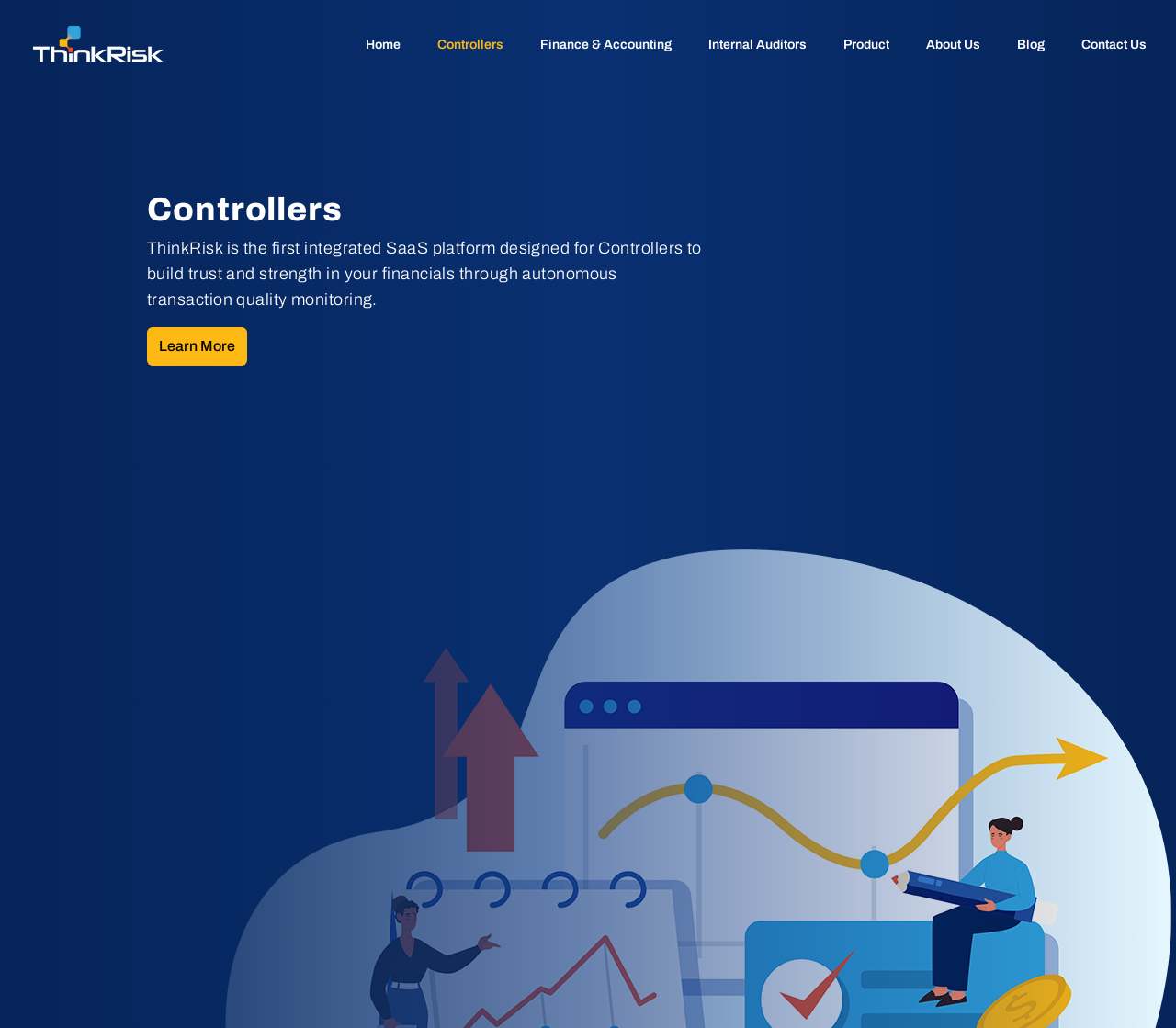What is the purpose of the 'Learn More' button?
Provide an in-depth and detailed explanation in response to the question.

The 'Learn More' button is likely intended to provide users with more information about the platform, its features, and its benefits, allowing them to make an informed decision about using it.